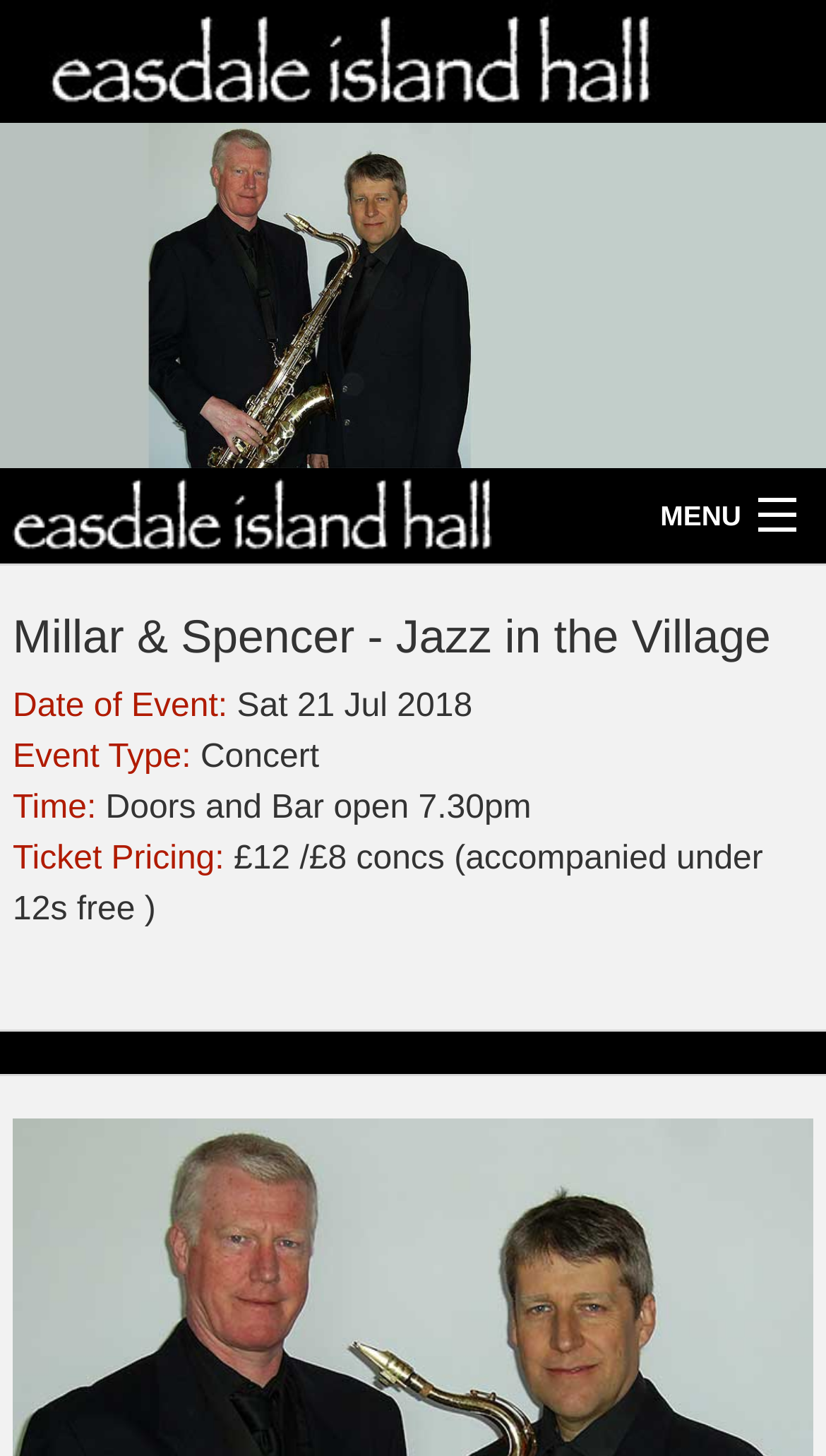Find the bounding box coordinates for the UI element whose description is: "Menu". The coordinates should be four float numbers between 0 and 1, in the format [left, top, right, bottom].

[0.761, 0.33, 1.0, 0.38]